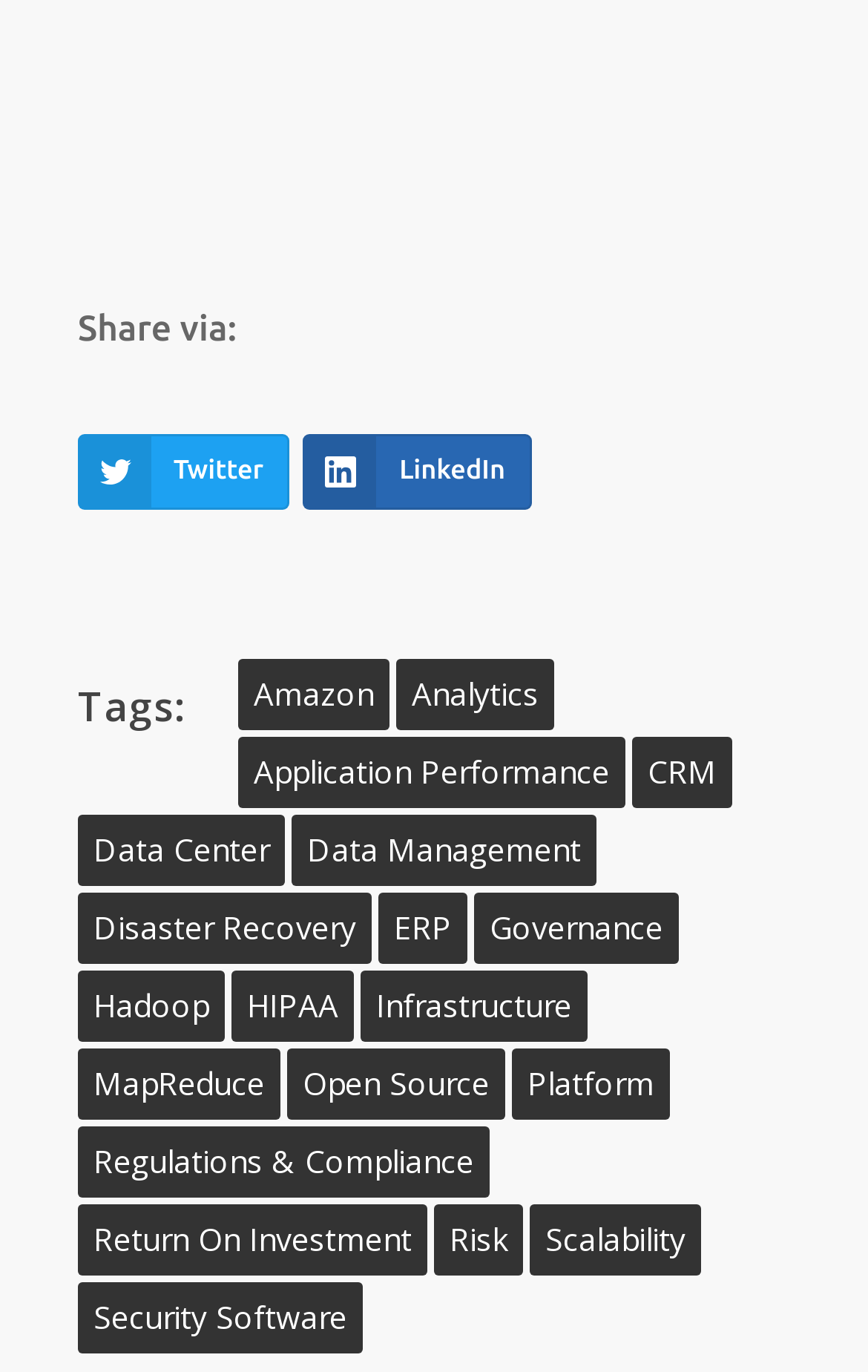Can you specify the bounding box coordinates for the region that should be clicked to fulfill this instruction: "View tag for Analytics".

[0.456, 0.48, 0.638, 0.532]